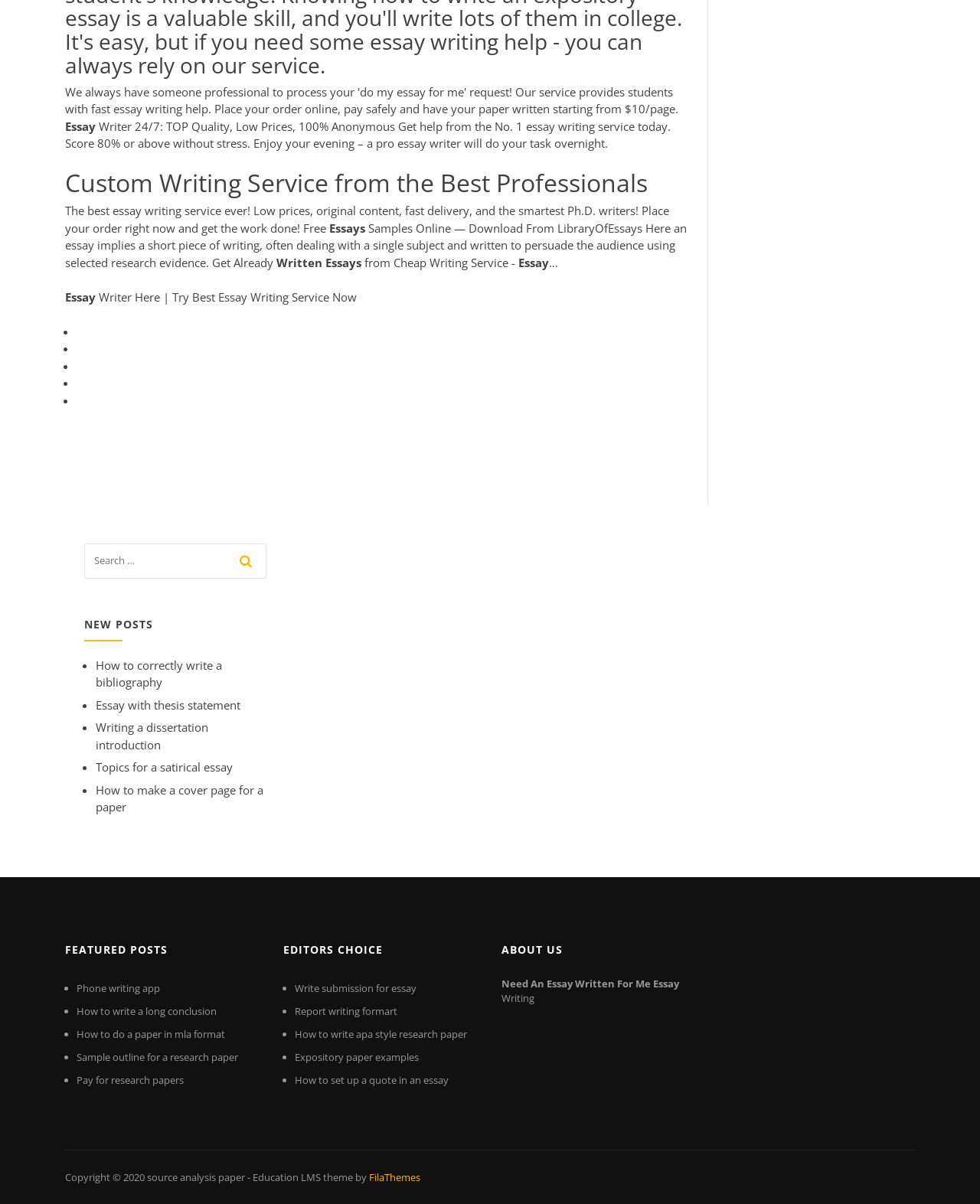Pinpoint the bounding box coordinates of the clickable area needed to execute the instruction: "Get already written essays". The coordinates should be specified as four float numbers between 0 and 1, i.e., [left, top, right, bottom].

[0.216, 0.212, 0.282, 0.224]